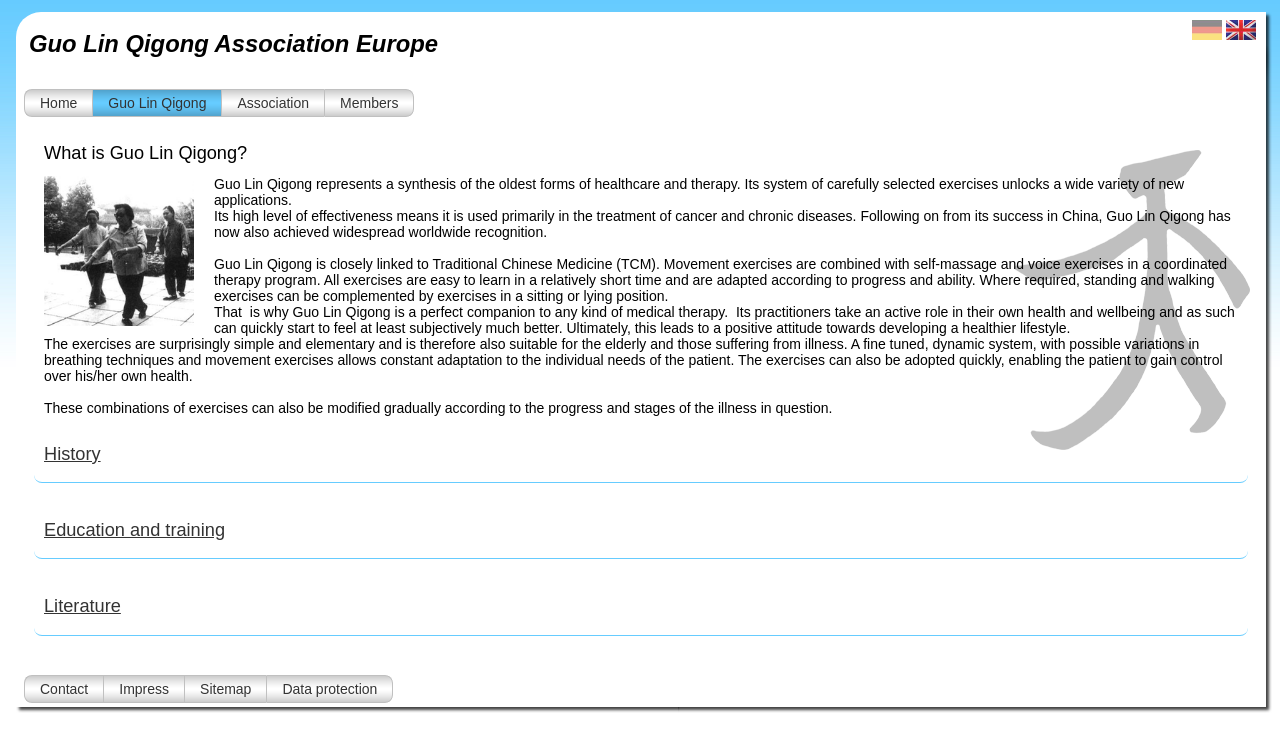What is Guo Lin Qigong?
Look at the image and provide a detailed response to the question.

Based on the webpage content, Guo Lin Qigong is described as a synthesis of the oldest forms of healthcare and therapy, which unlocks a wide variety of new applications. This information is obtained from the paragraph starting with 'Guo Lin Qigong represents a synthesis...'.